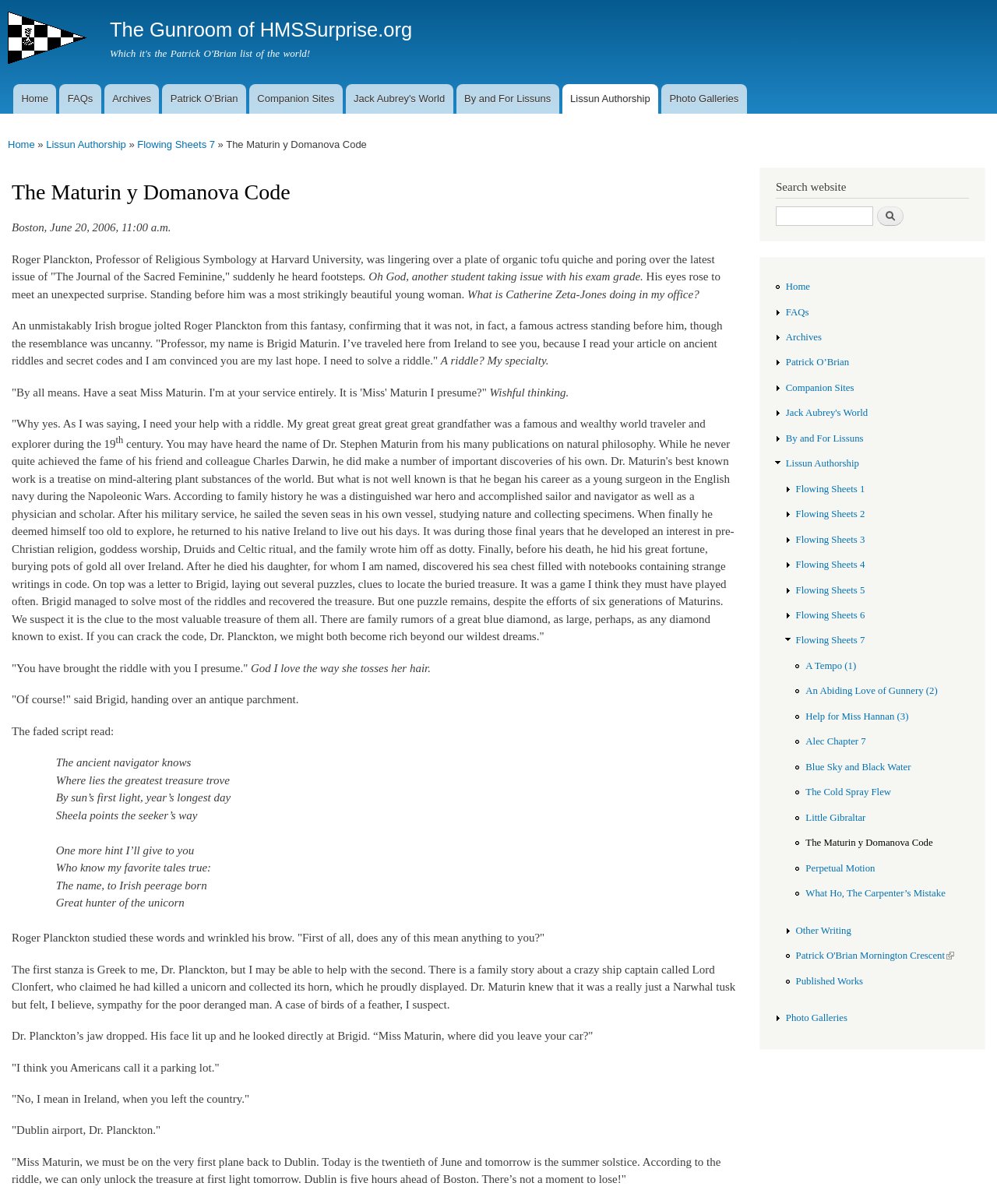Show me the bounding box coordinates of the clickable region to achieve the task as per the instruction: "Click the 'Home' link".

[0.0, 0.0, 0.098, 0.067]